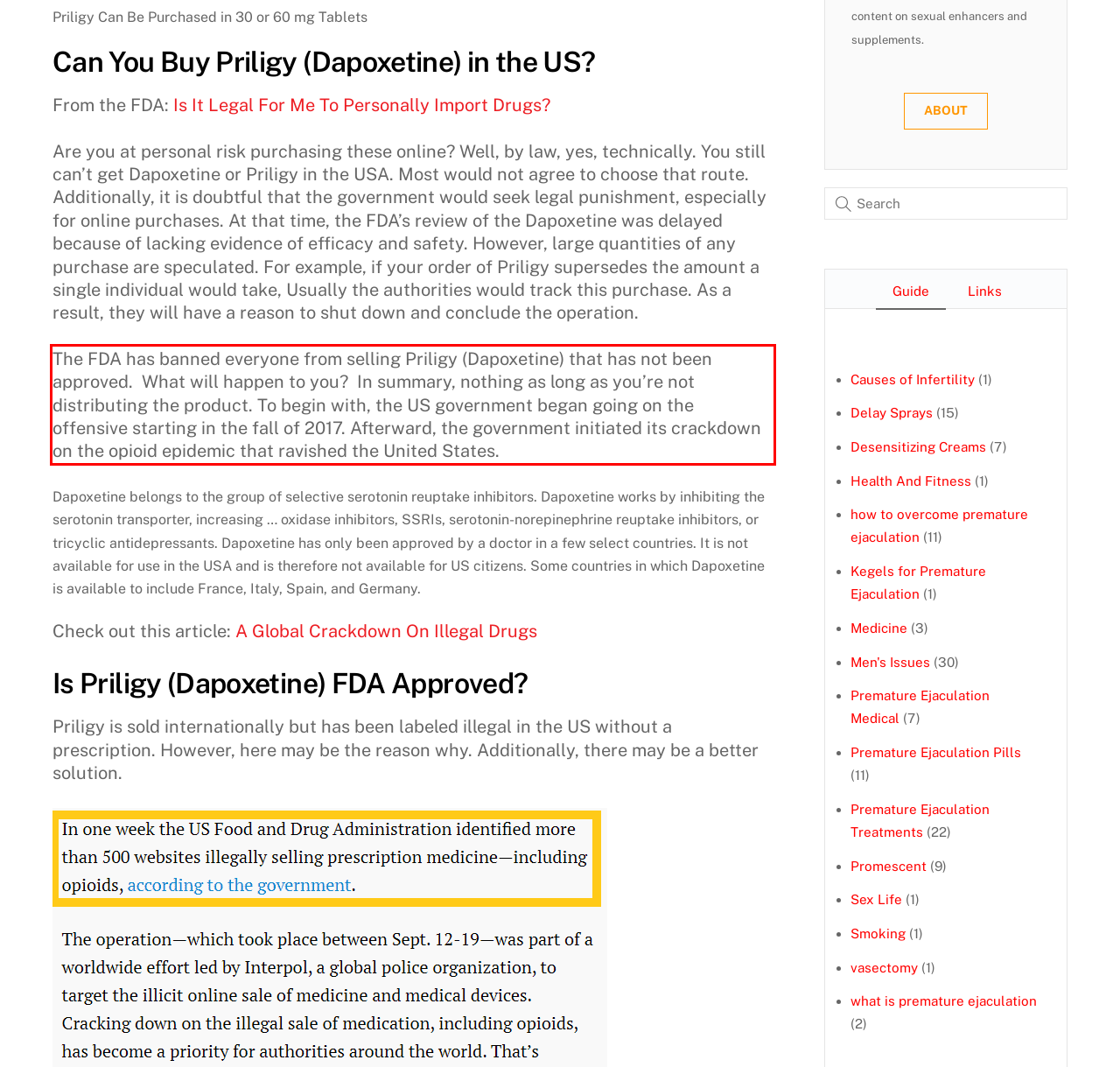Within the screenshot of a webpage, identify the red bounding box and perform OCR to capture the text content it contains.

The FDA has banned everyone from selling Priligy (Dapoxetine) that has not been approved. What will happen to you? In summary, nothing as long as you’re not distributing the product. To begin with, the US government began going on the offensive starting in the fall of 2017. Afterward, the government initiated its crackdown on the opioid epidemic that ravished the United States.